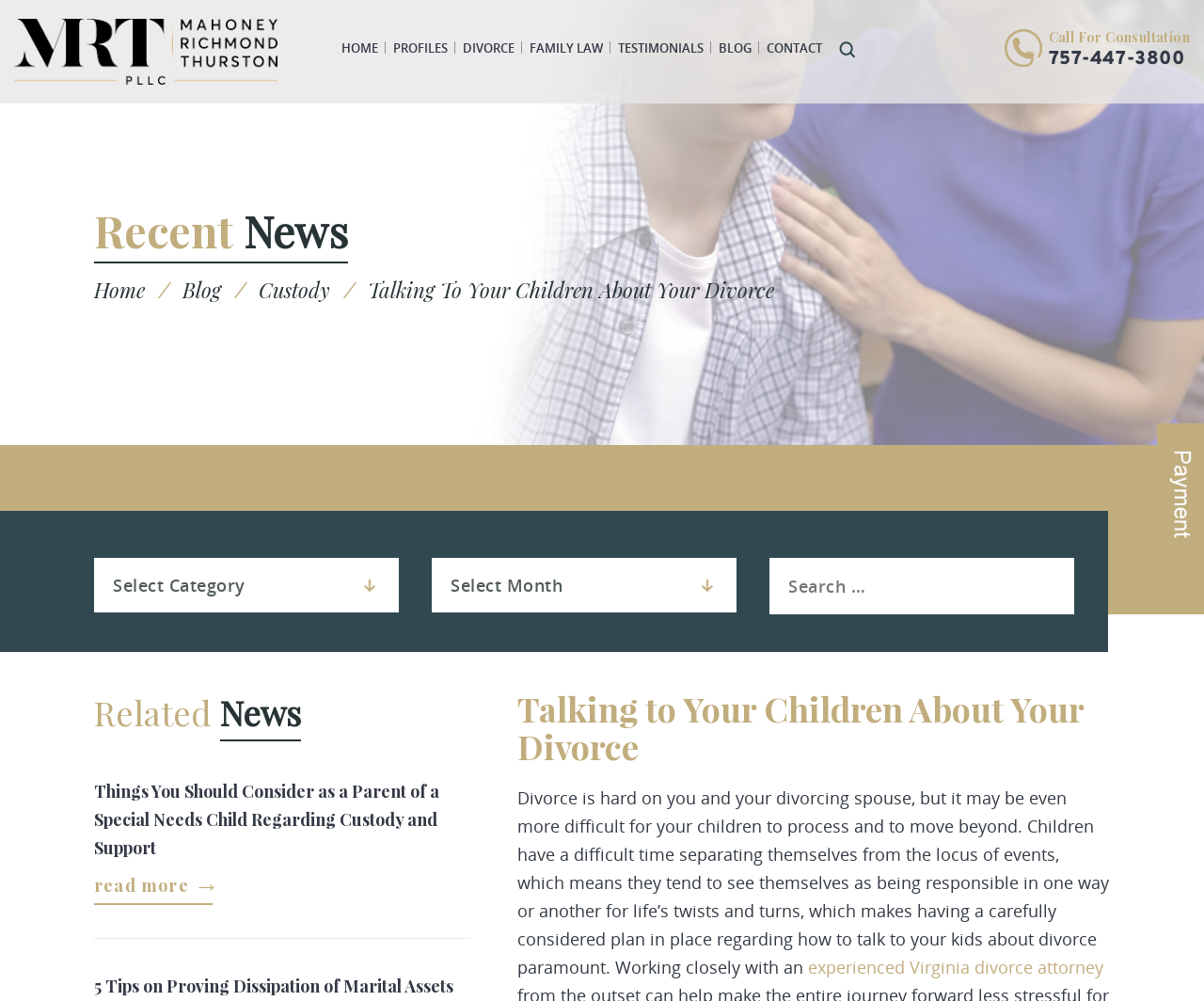Find the coordinates for the bounding box of the element with this description: "experienced Virginia divorce attorney".

[0.671, 0.955, 0.916, 0.977]